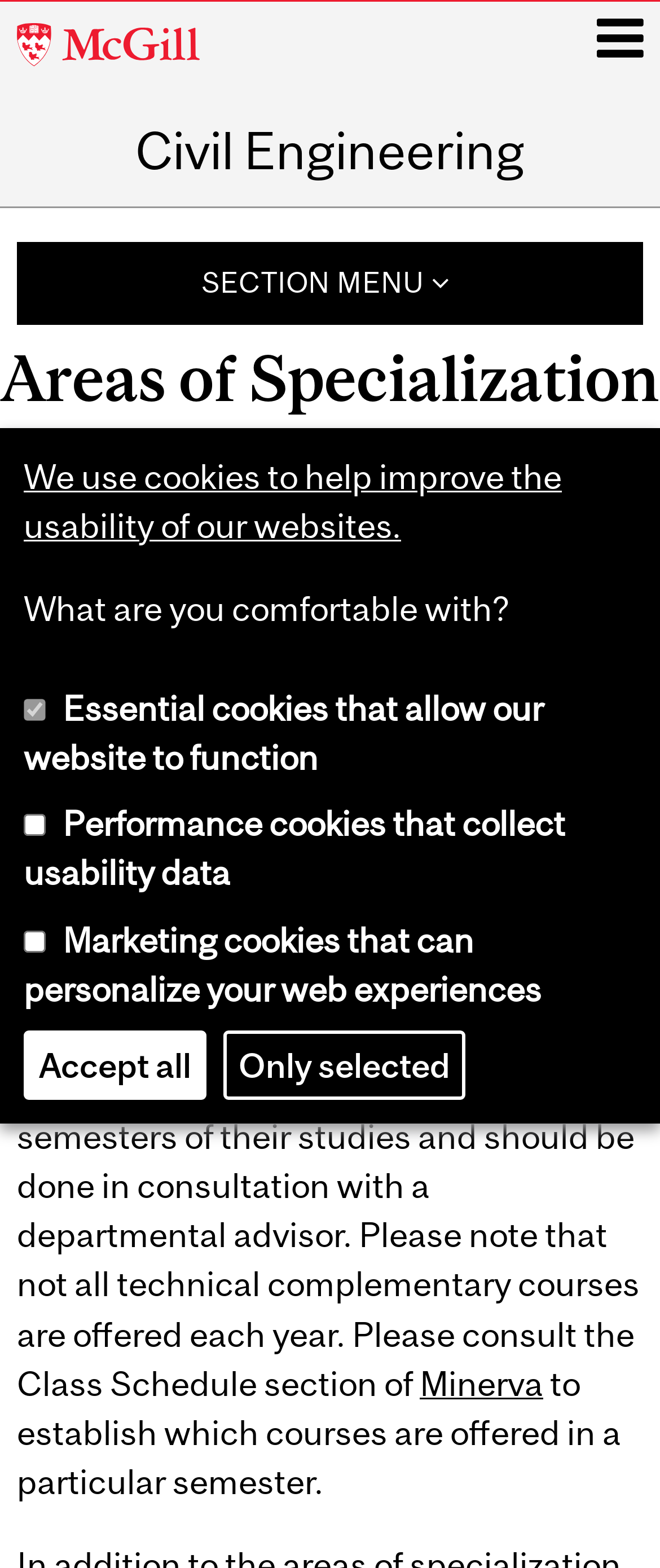Please provide the main heading of the webpage content.

Areas of Specialization